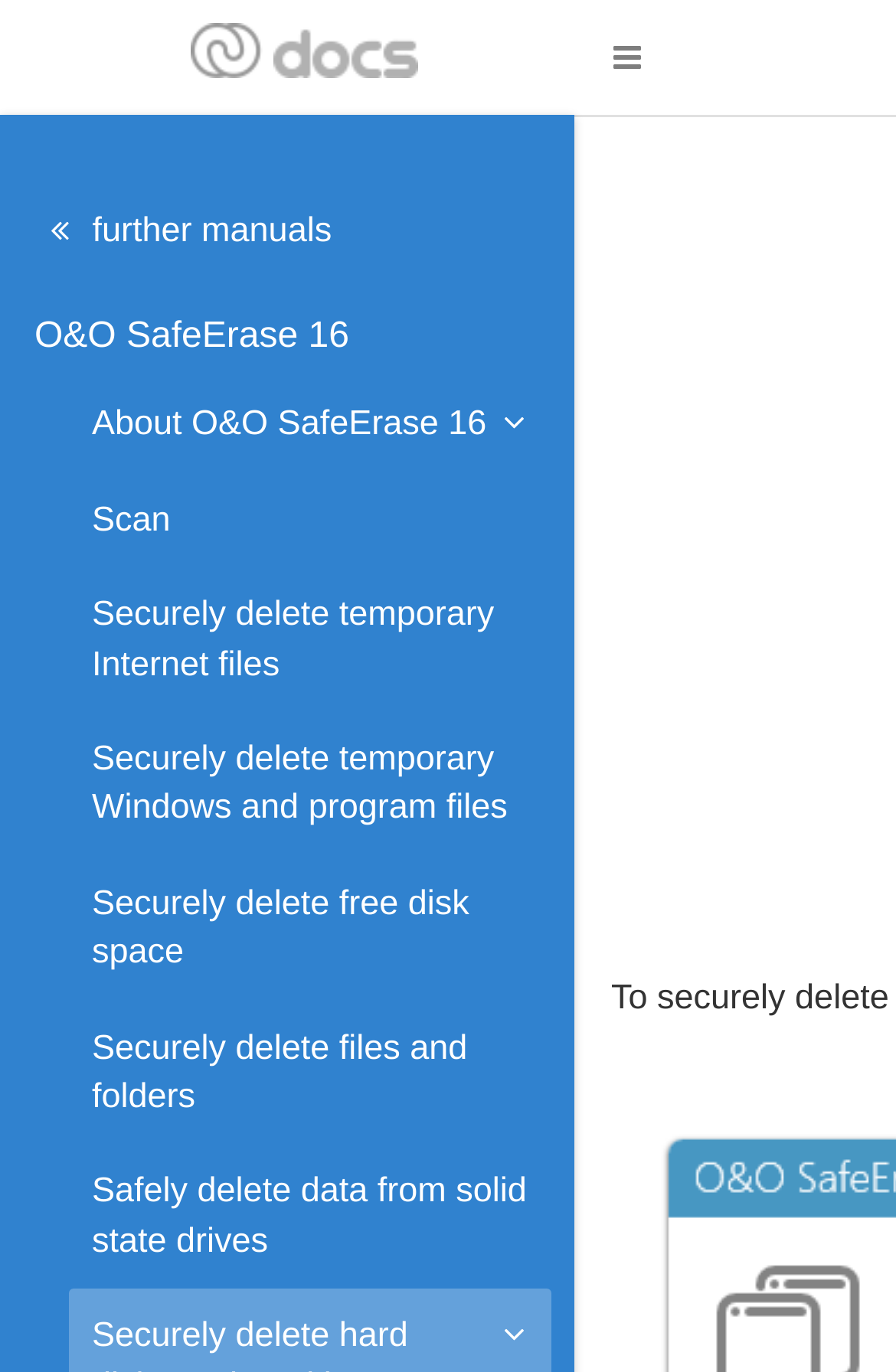Create a detailed summary of all the visual and textual information on the webpage.

The webpage is about O&O Software, specifically focusing on O&O SafeErase 16. At the top, there is a link to "O&O Software Manuals" followed by a link to "further manuals" with an icon. Below this, the title "O&O SafeErase 16" is prominently displayed. 

To the right of the title, there are several links related to the software's features, including "About O&O SafeErase 16" with an icon, "Scan", and several options for securely deleting various types of files and data, such as temporary Internet files, temporary Windows and program files, free disk space, files and folders, and data from solid state drives. These links are arranged vertically, with "About O&O SafeErase 16" at the top and "Safely delete data from solid state drives" at the bottom.